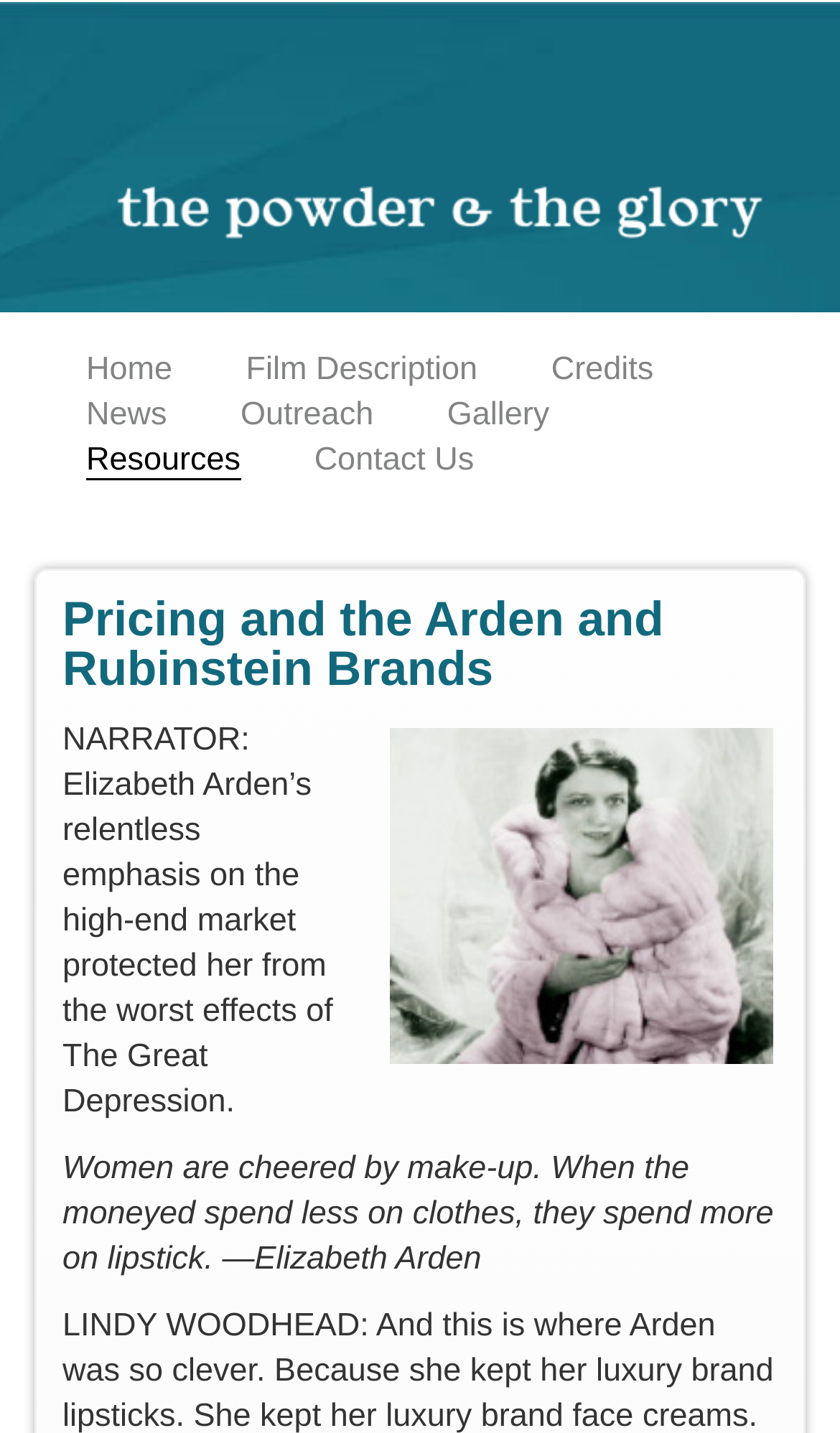Find the bounding box coordinates of the clickable region needed to perform the following instruction: "check credits". The coordinates should be provided as four float numbers between 0 and 1, i.e., [left, top, right, bottom].

[0.656, 0.245, 0.778, 0.271]